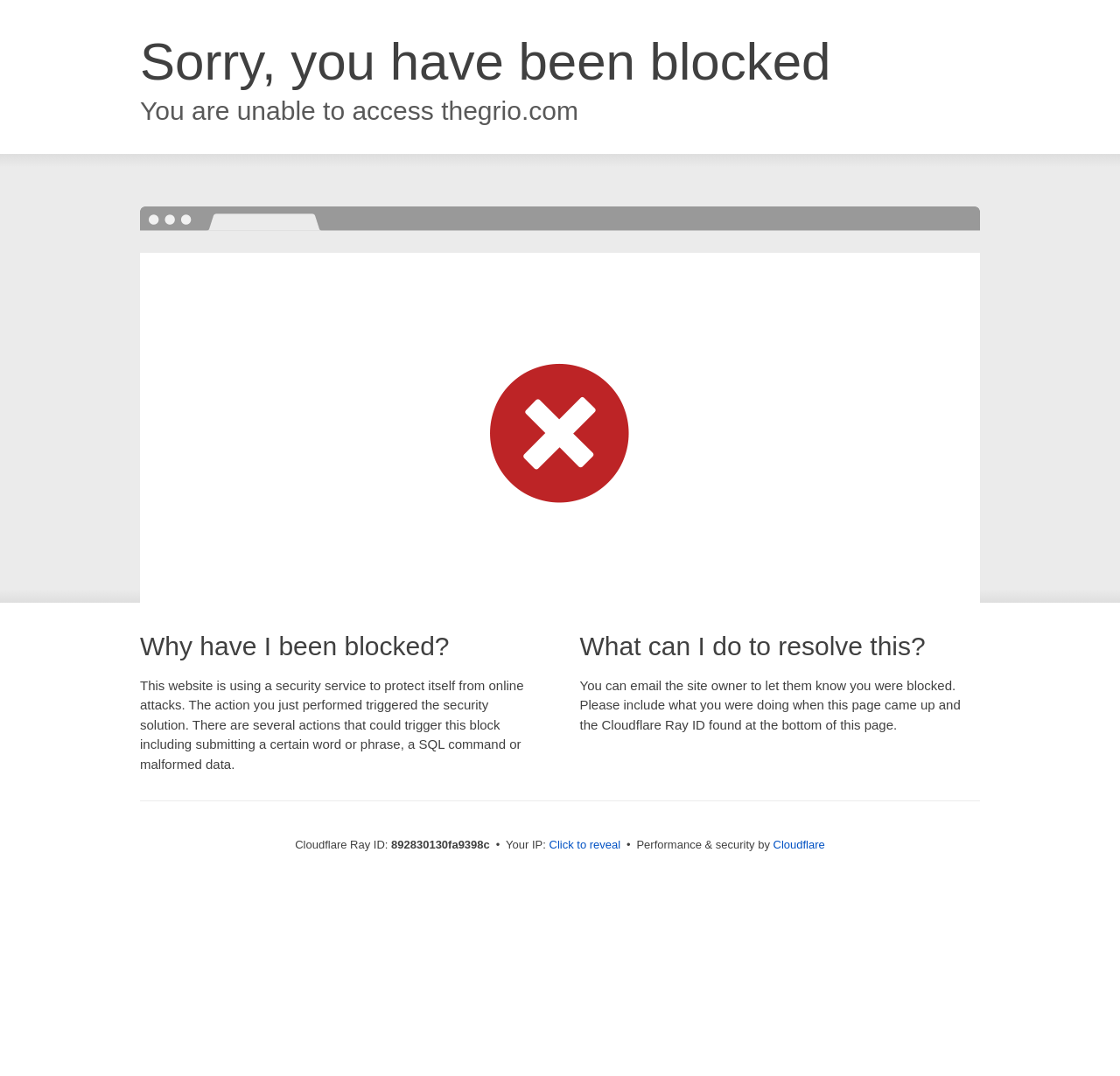Please answer the following query using a single word or phrase: 
What triggered the security solution?

Submitting a certain word or phrase